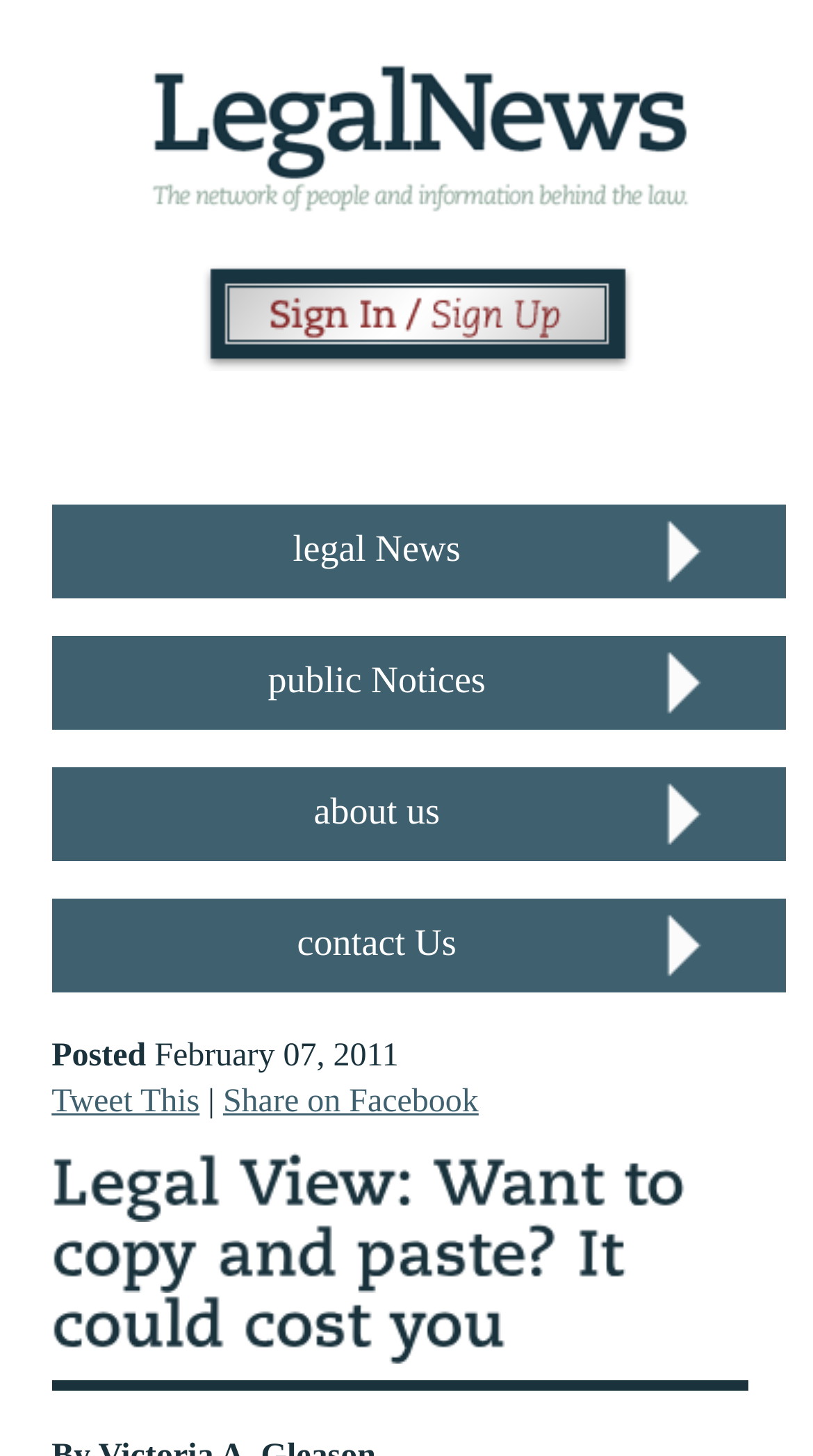Determine the bounding box for the UI element that matches this description: "Share on Facebook".

[0.274, 0.744, 0.589, 0.769]